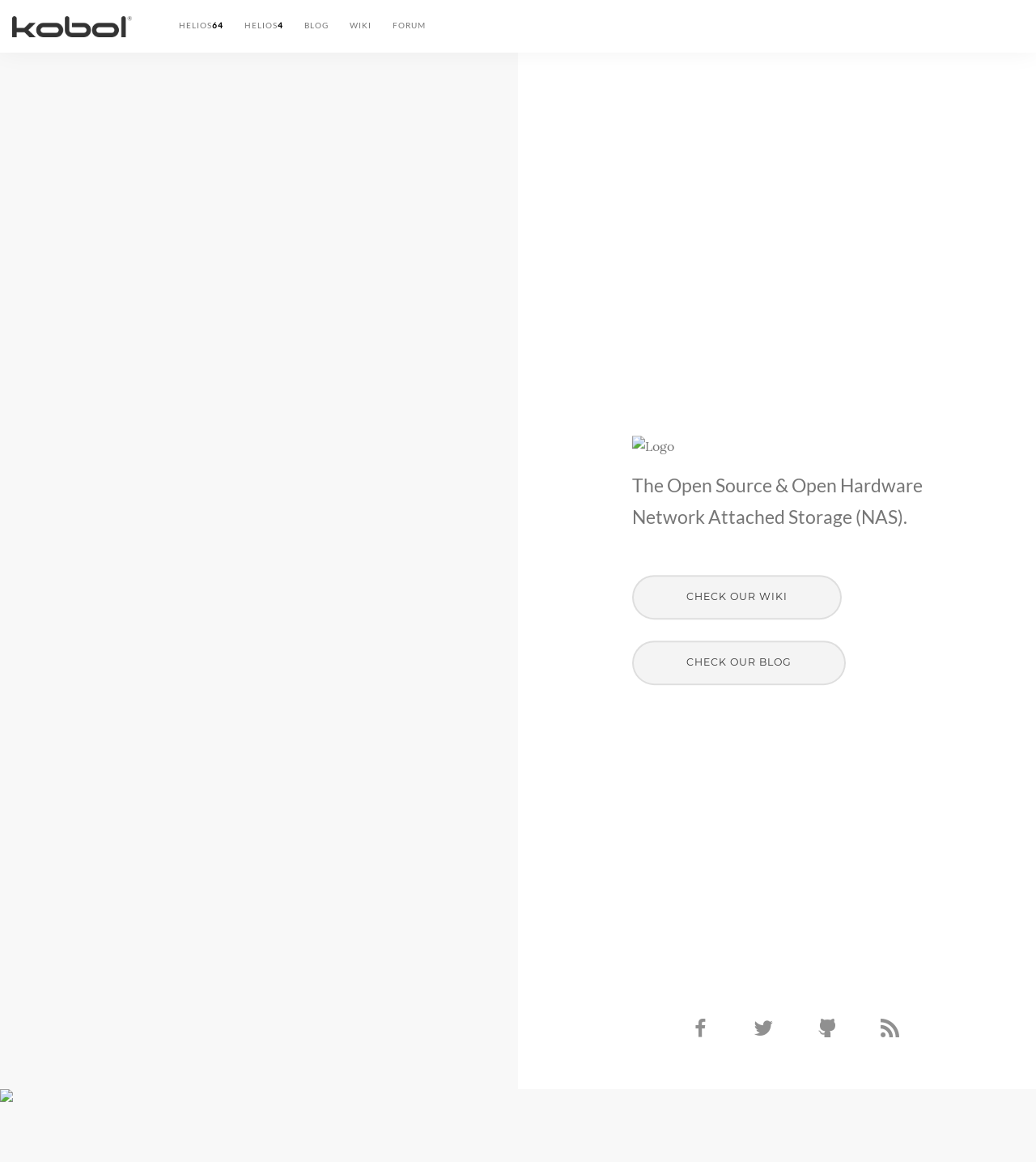Identify the bounding box coordinates for the element you need to click to achieve the following task: "visit the blog". The coordinates must be four float values ranging from 0 to 1, formatted as [left, top, right, bottom].

[0.61, 0.551, 0.816, 0.589]